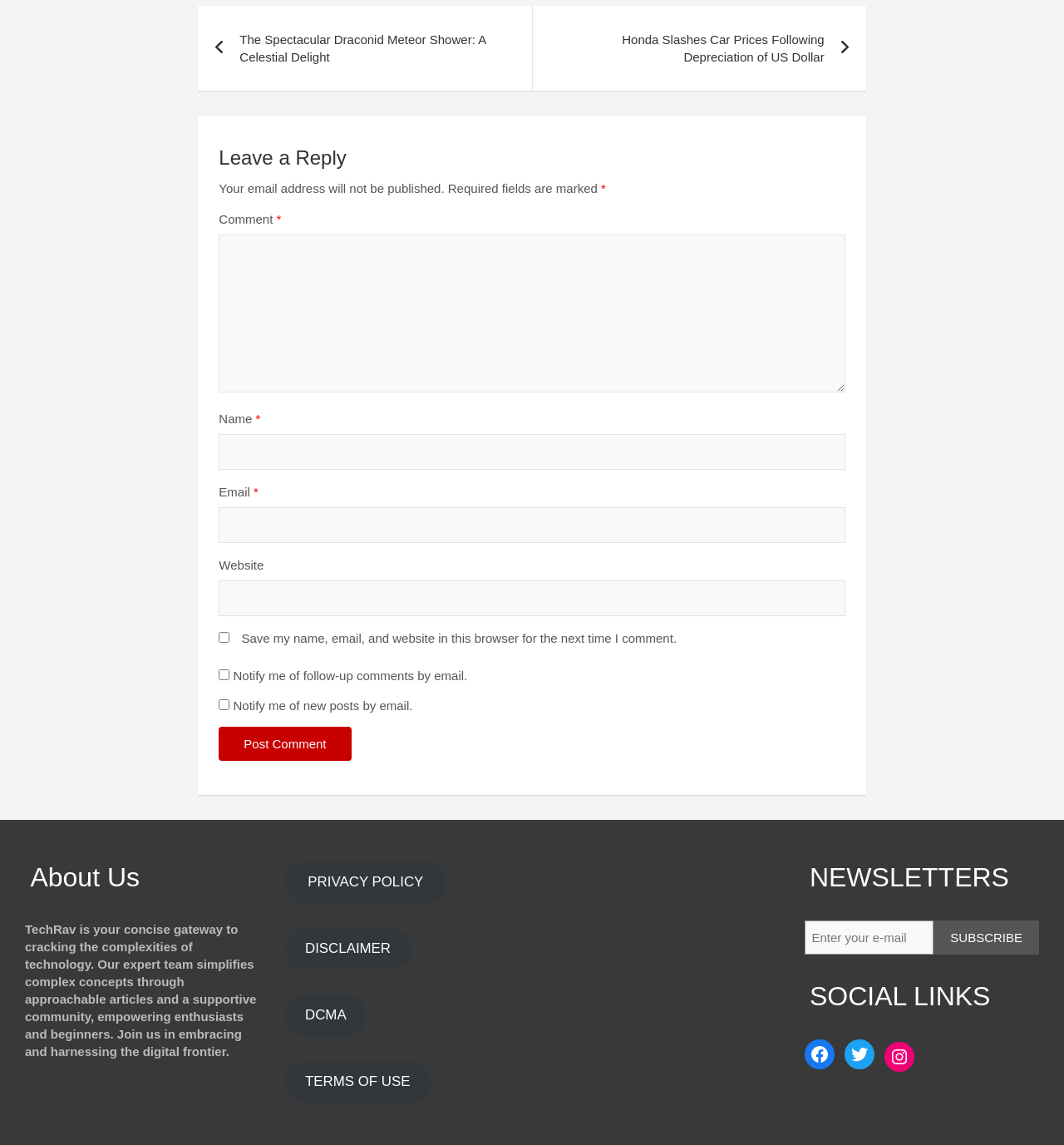Provide a one-word or one-phrase answer to the question:
What is the label of the first textbox in the comment section?

Comment